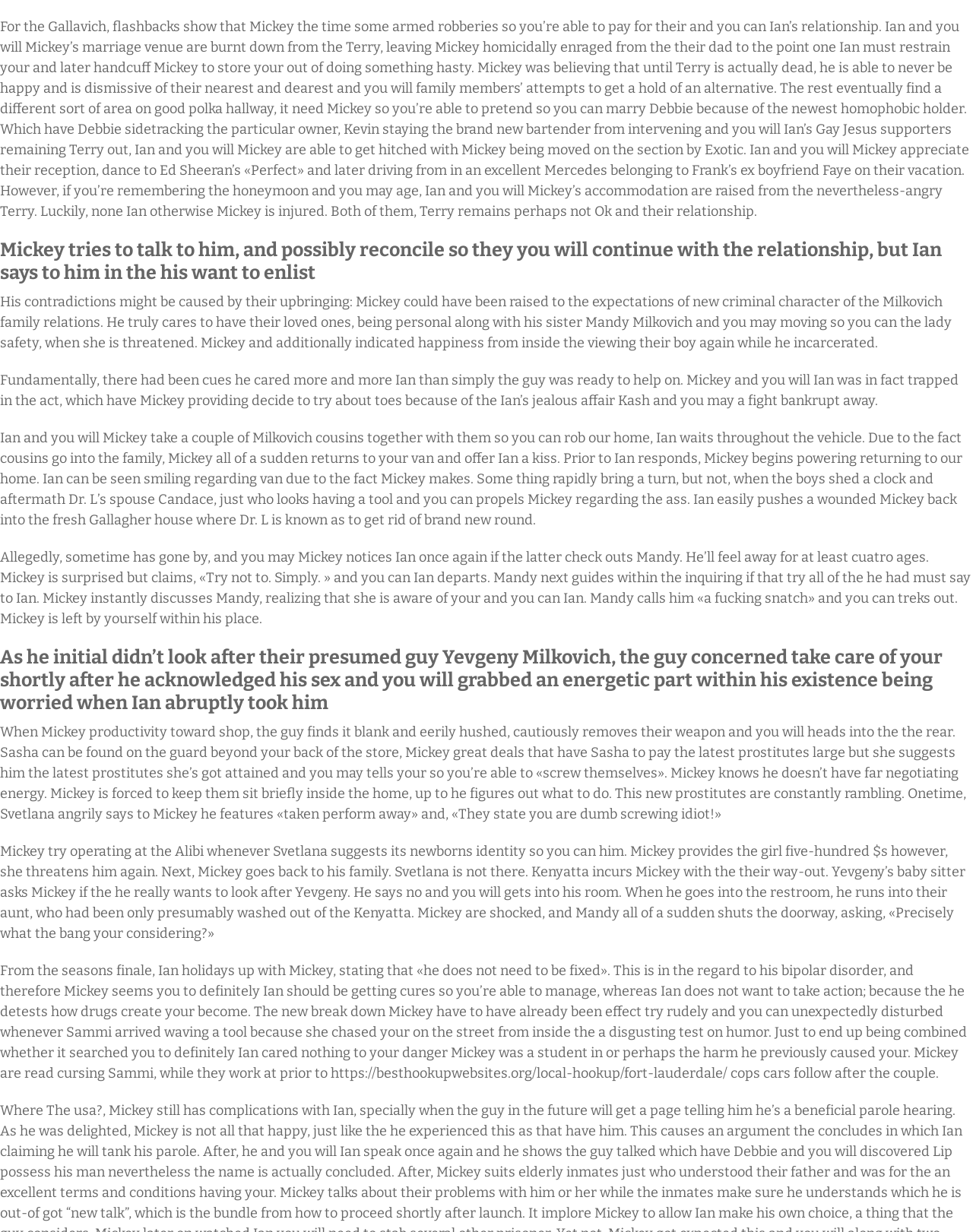What is the name of the song Ian and Mickey dance to at their reception?
Provide a detailed answer to the question, using the image to inform your response.

According to the webpage content, Ian and Mickey enjoy their reception, dancing to Ed Sheeran's song 'Perfect'. This information is provided in the second StaticText element, which describes the scene in detail.